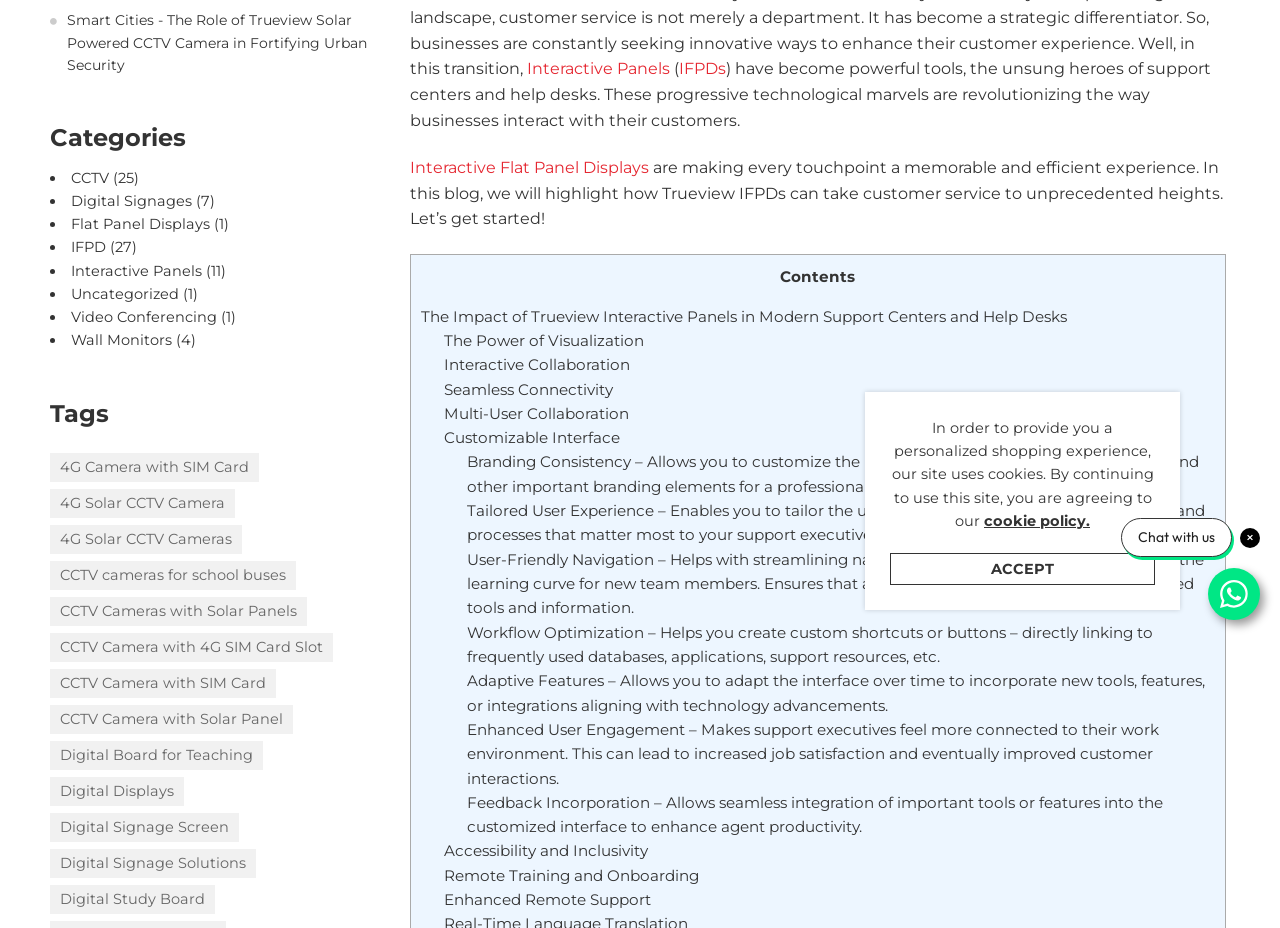Based on the provided description, "Enhanced Remote Support", find the bounding box of the corresponding UI element in the screenshot.

[0.347, 0.959, 0.508, 0.98]